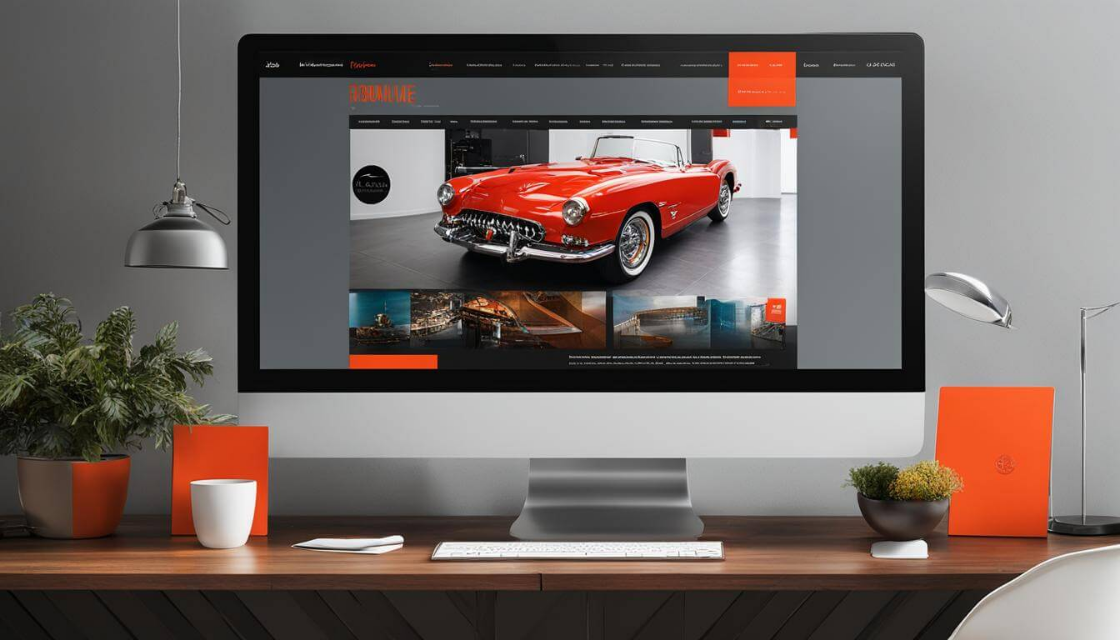What type of elements are present in the workspace environment?
Using the image, respond with a single word or phrase.

Minimalist decor